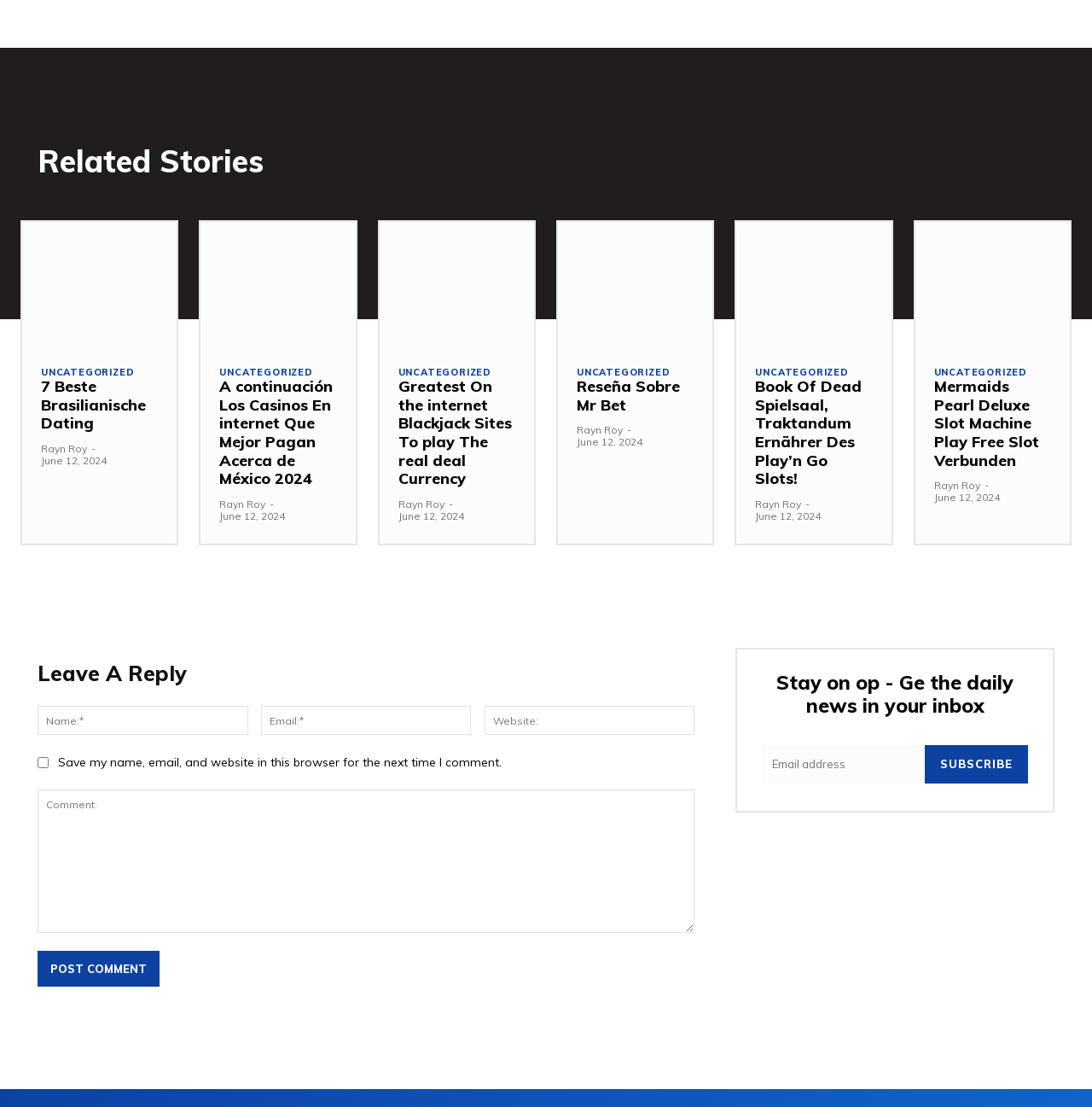Please identify the bounding box coordinates of the clickable area that will fulfill the following instruction: "Click on the button 'Post Comment'". The coordinates should be in the format of four float numbers between 0 and 1, i.e., [left, top, right, bottom].

[0.034, 0.859, 0.146, 0.891]